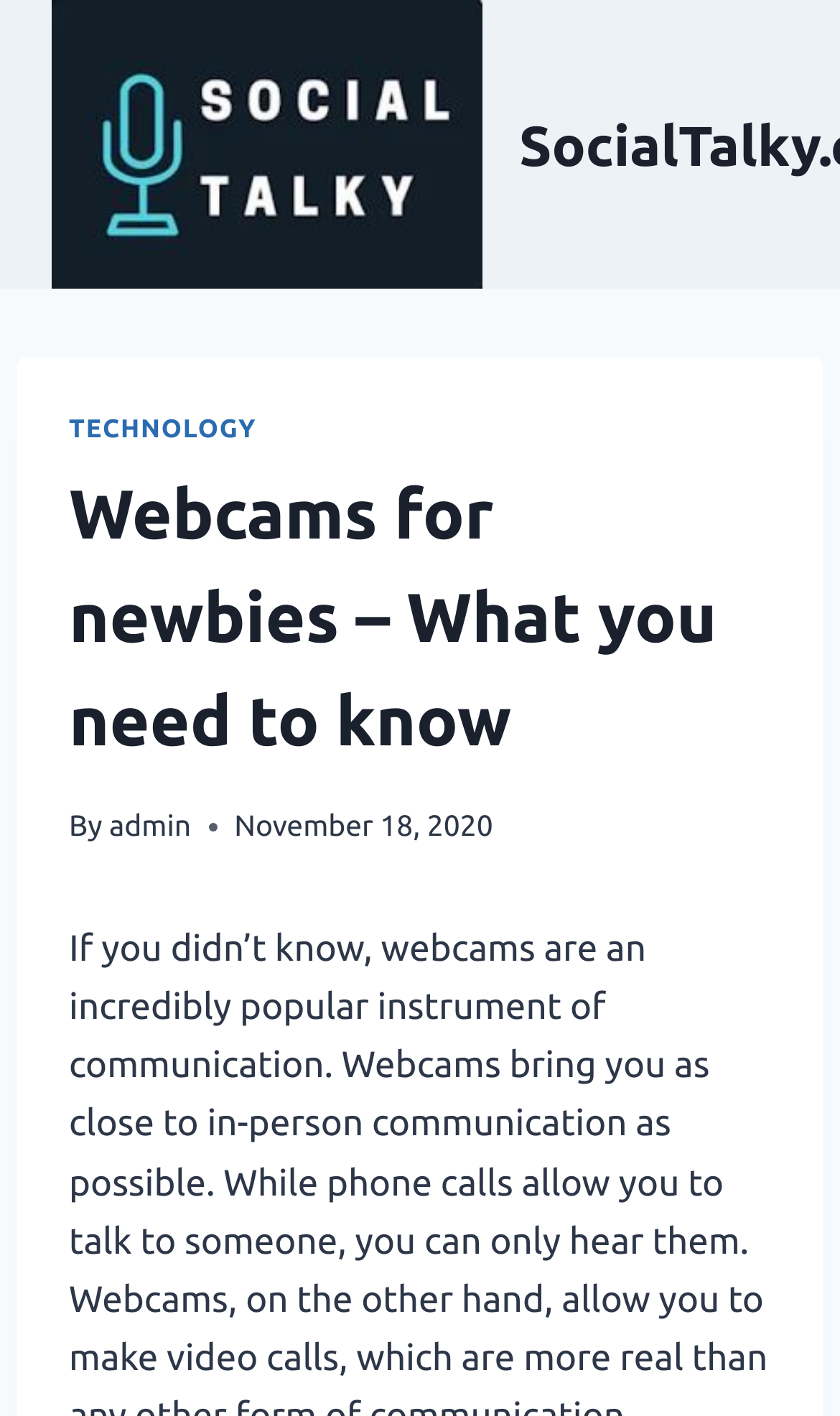Answer the question using only a single word or phrase: 
Who is the author of the article?

admin